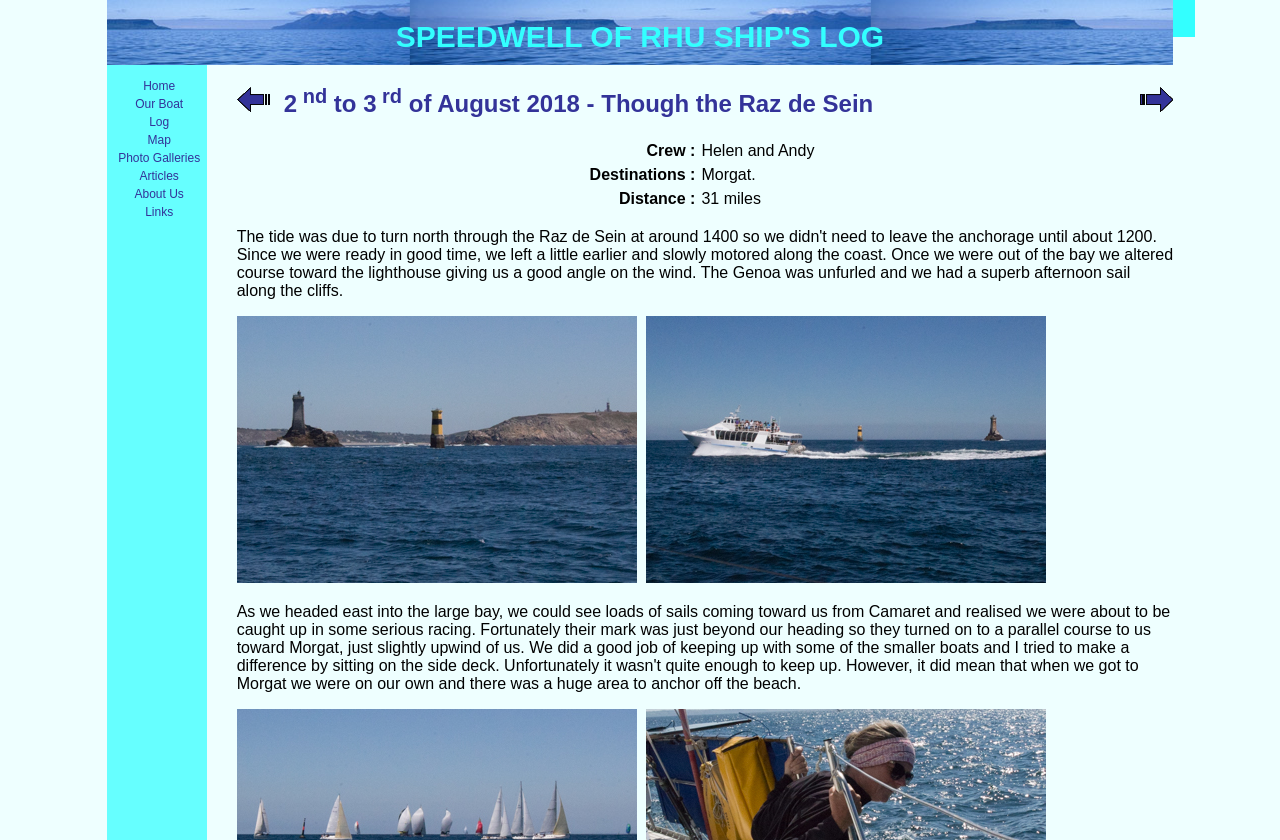Provide the bounding box coordinates of the UI element that matches the description: "Our Boat".

[0.083, 0.113, 0.161, 0.135]